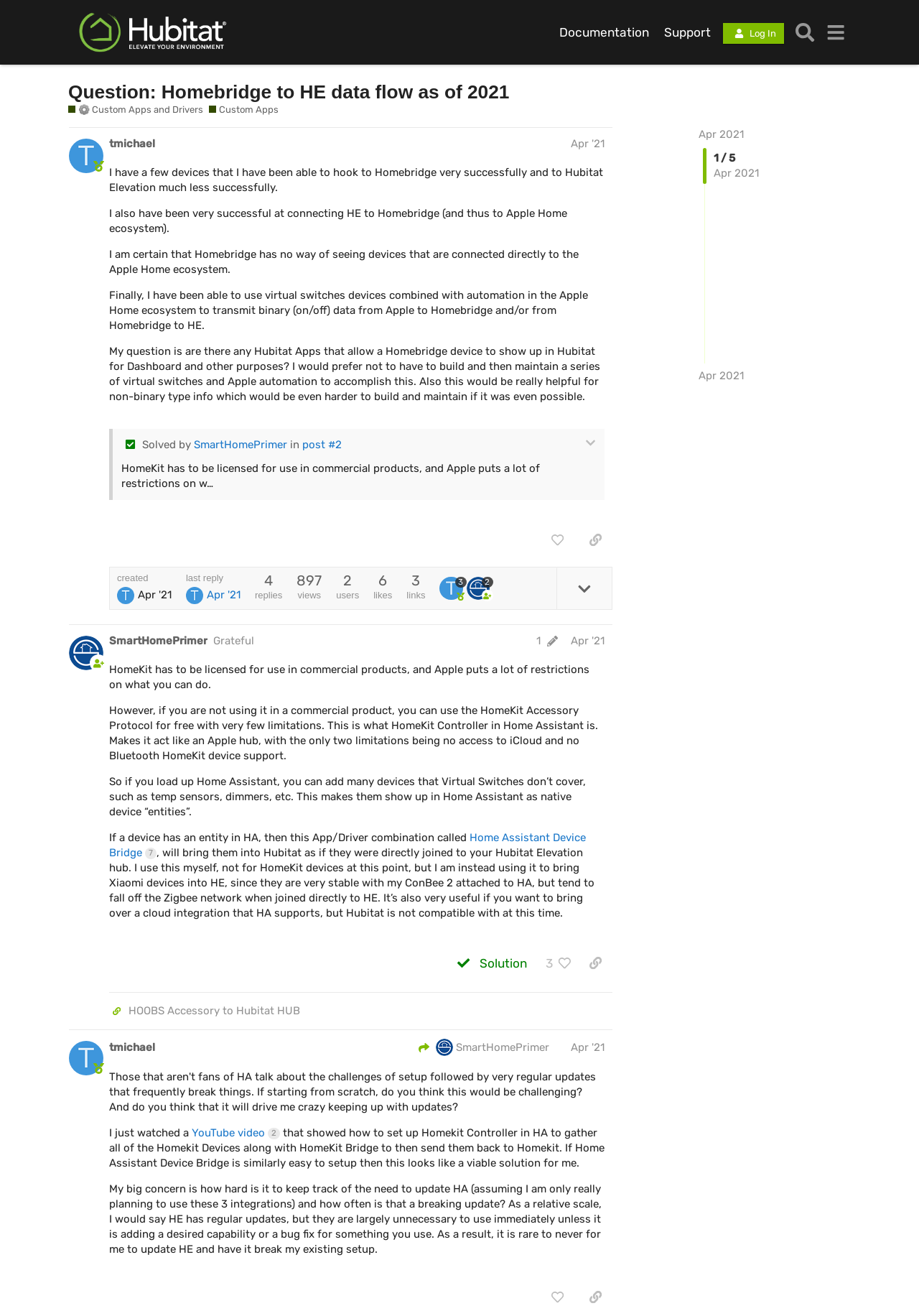Determine the bounding box coordinates of the section I need to click to execute the following instruction: "Click the newsletter button". Provide the coordinates as four float numbers between 0 and 1, i.e., [left, top, right, bottom].

None